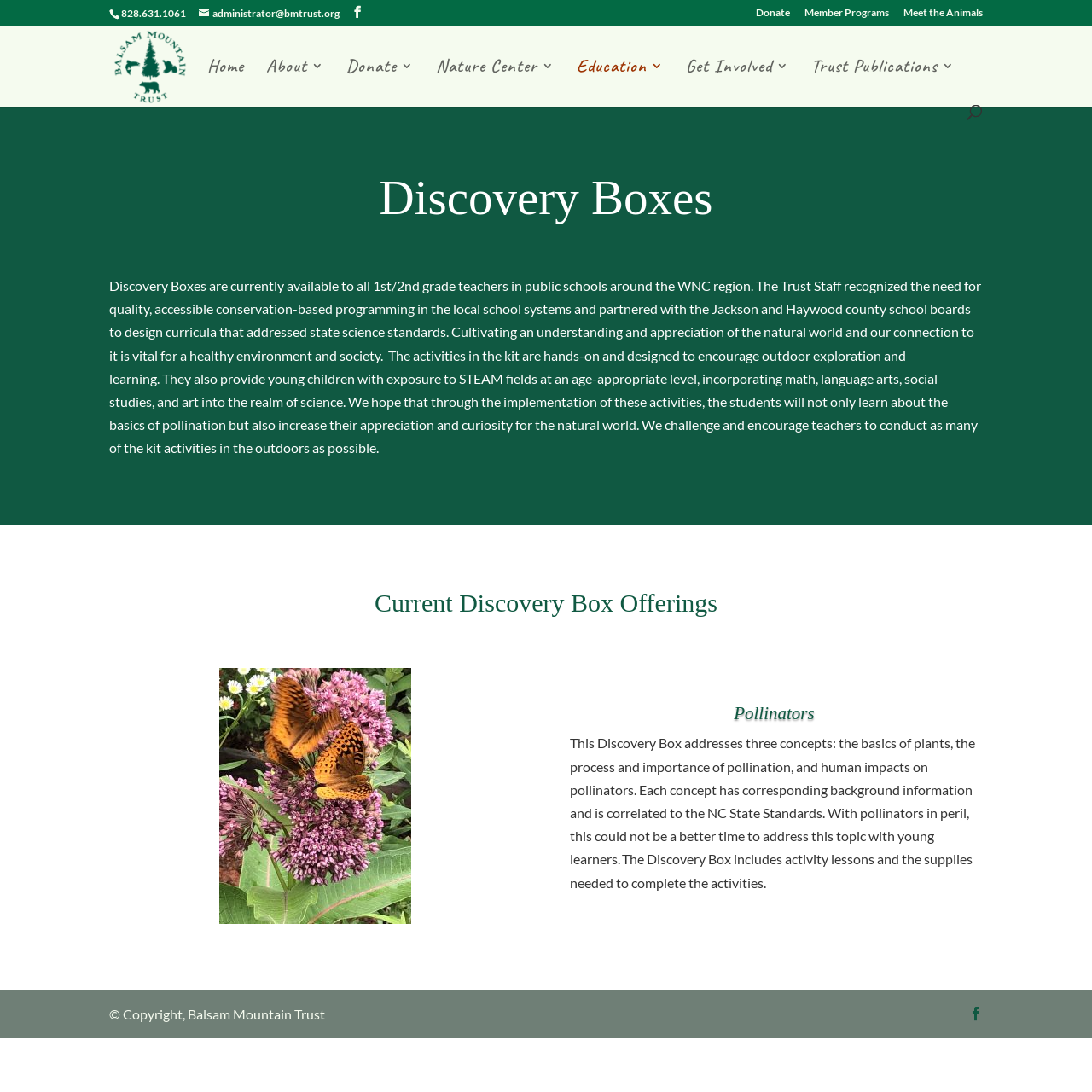Offer a detailed account of what is visible on the webpage.

The webpage is about Discovery Boxes offered by Balsam Mountain Trust. At the top, there is a header section with contact information, including a phone number, email address, and social media links. Below this, there is a navigation menu with links to various pages, such as Home, About, Nature Center, Education, Get Involved, and Trust Publications.

The main content of the page is divided into two sections. The first section introduces the concept of Discovery Boxes, which are educational kits designed for 1st and 2nd-grade teachers in public schools around the Western North Carolina region. The text explains that the Trust Staff recognized the need for quality, accessible conservation-based programming in local school systems and partnered with the Jackson and Haywood county school boards to design curricula that addressed state science standards.

The second section, titled "Current Discovery Box Offerings," highlights a specific Discovery Box focused on pollinators. This section includes an image and text that explains the three concepts addressed in the box: the basics of plants, the process and importance of pollination, and human impacts on pollinators. Each concept has corresponding background information and is correlated to the NC State Standards.

Throughout the page, there are several calls to action, including a "Donate" button and links to member programs and ways to get involved. At the bottom of the page, there is a footer section with copyright information and a social media link.